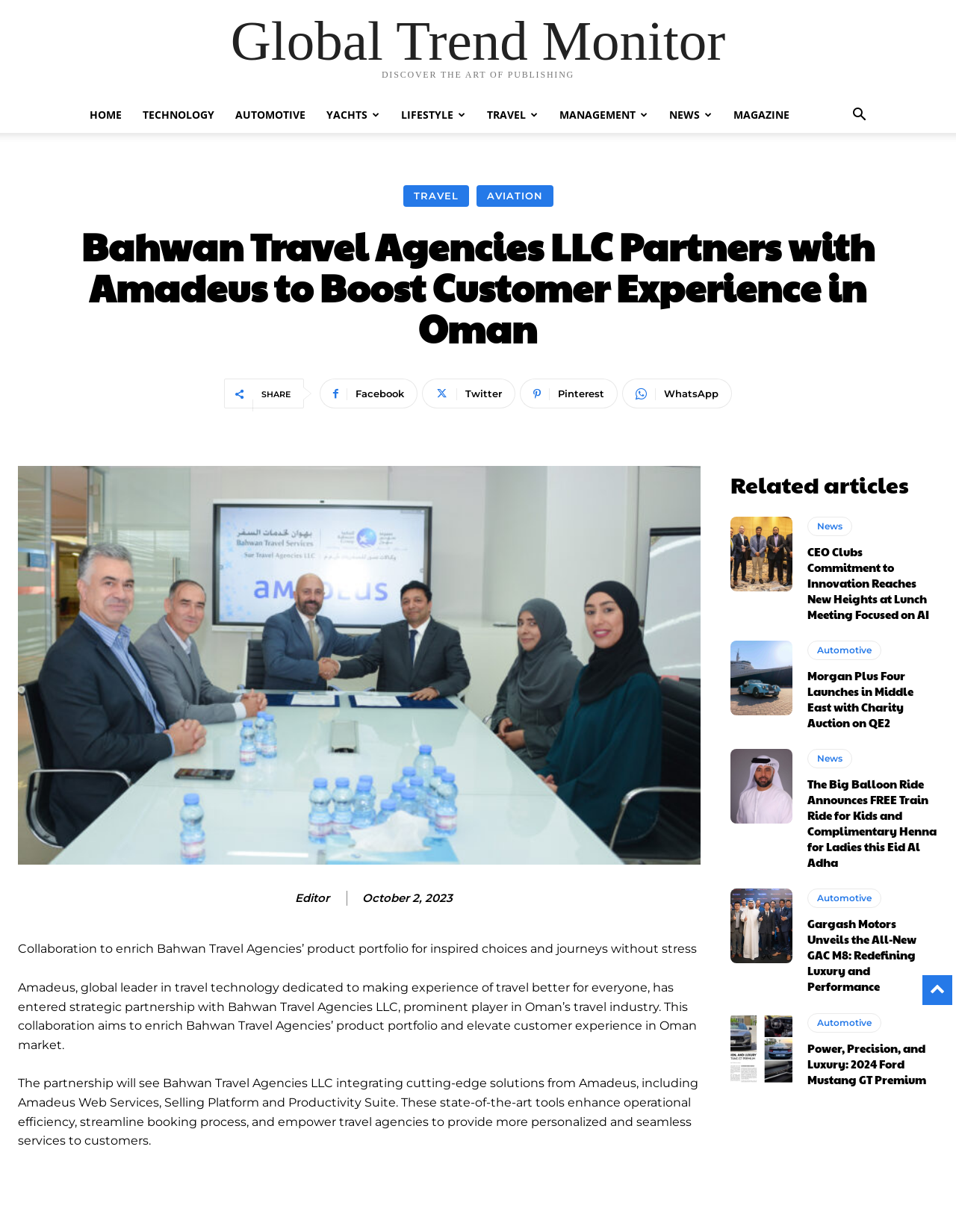Please locate the bounding box coordinates of the element that needs to be clicked to achieve the following instruction: "Read the article about 'CEO Clubs Commitment to Innovation Reaches New Heights at Lunch Meeting Focused on AI'". The coordinates should be four float numbers between 0 and 1, i.e., [left, top, right, bottom].

[0.764, 0.419, 0.829, 0.48]